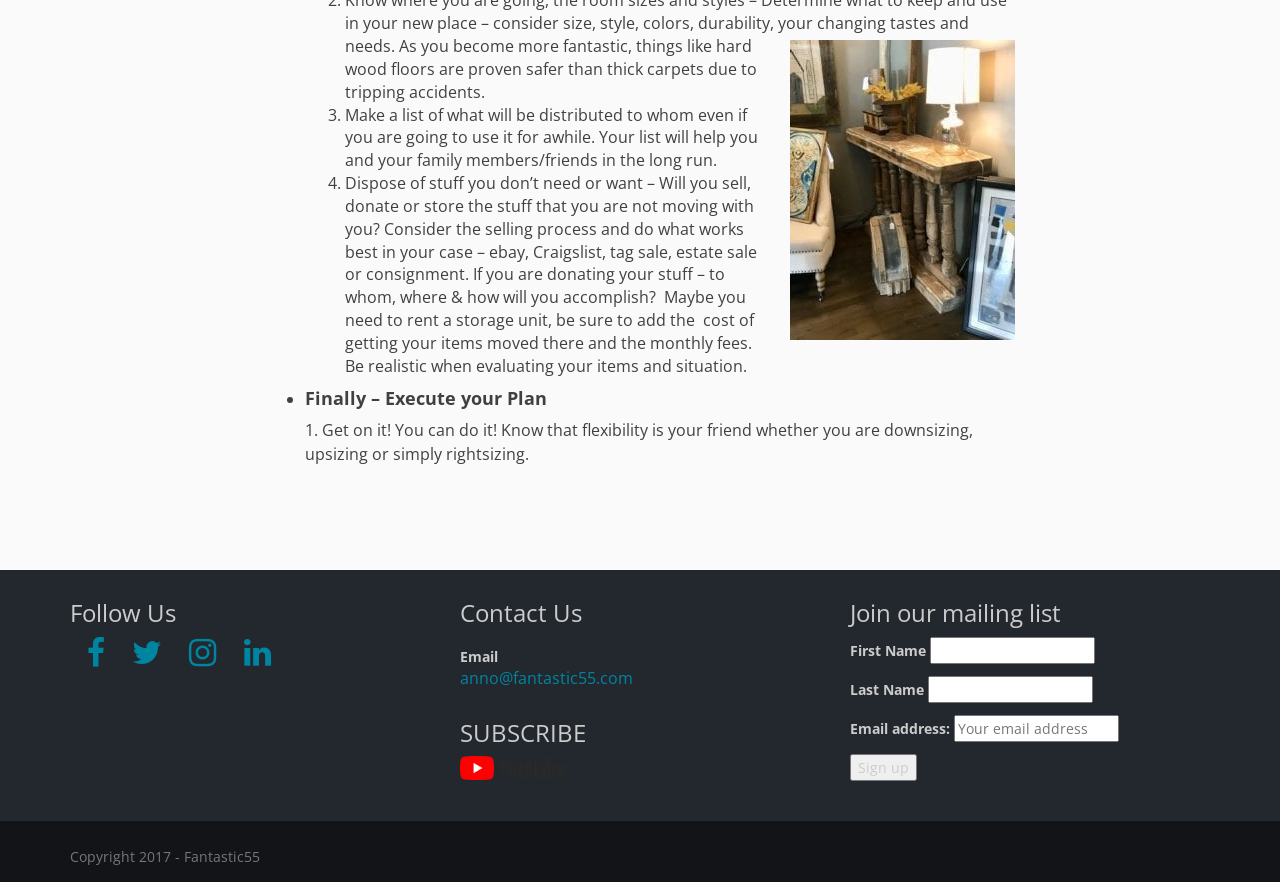Find the bounding box coordinates for the element that must be clicked to complete the instruction: "Click the Sign up button". The coordinates should be four float numbers between 0 and 1, indicated as [left, top, right, bottom].

[0.664, 0.855, 0.716, 0.885]